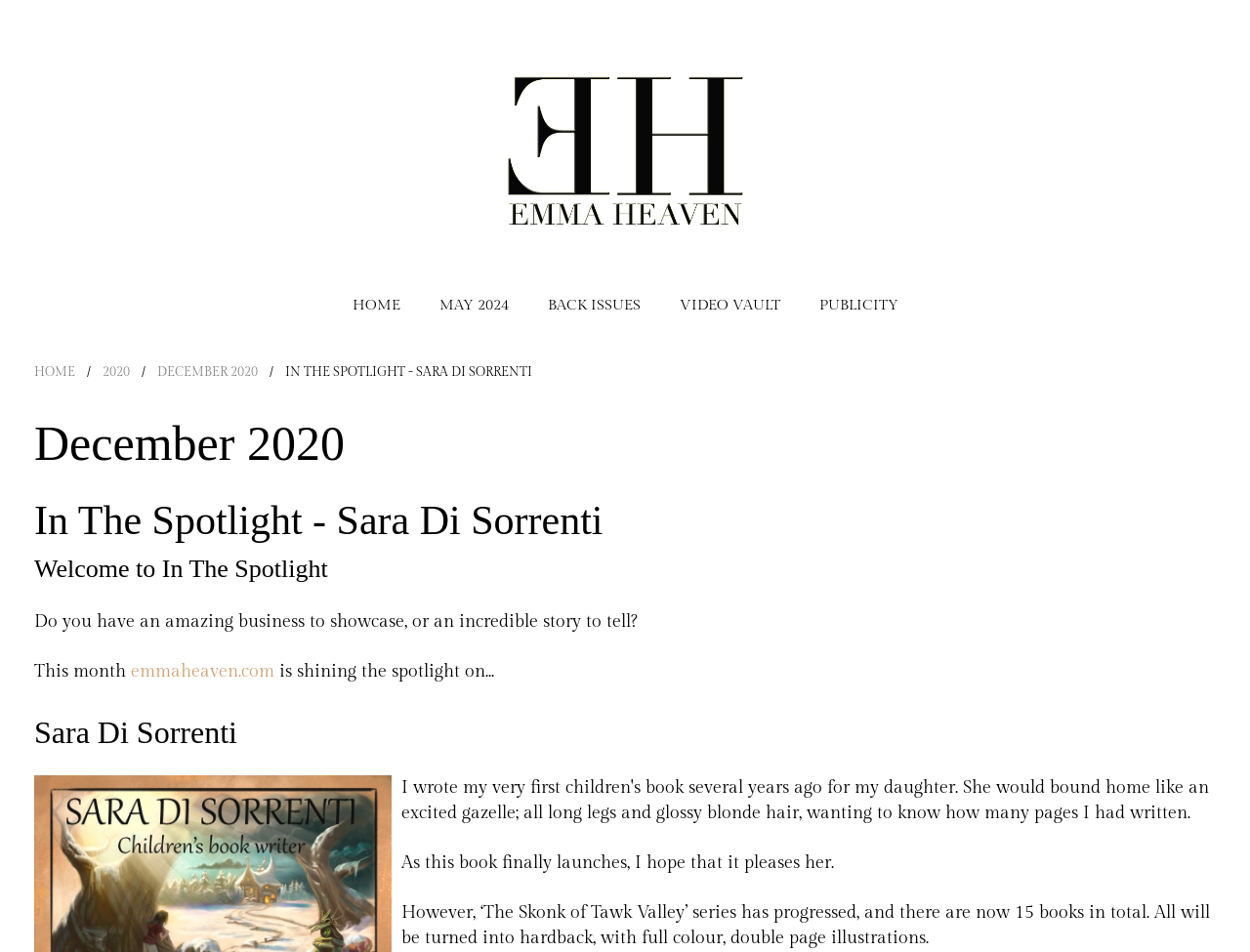Answer the question below with a single word or a brief phrase: 
Who is being featured in the spotlight?

Sara Di Sorrenti